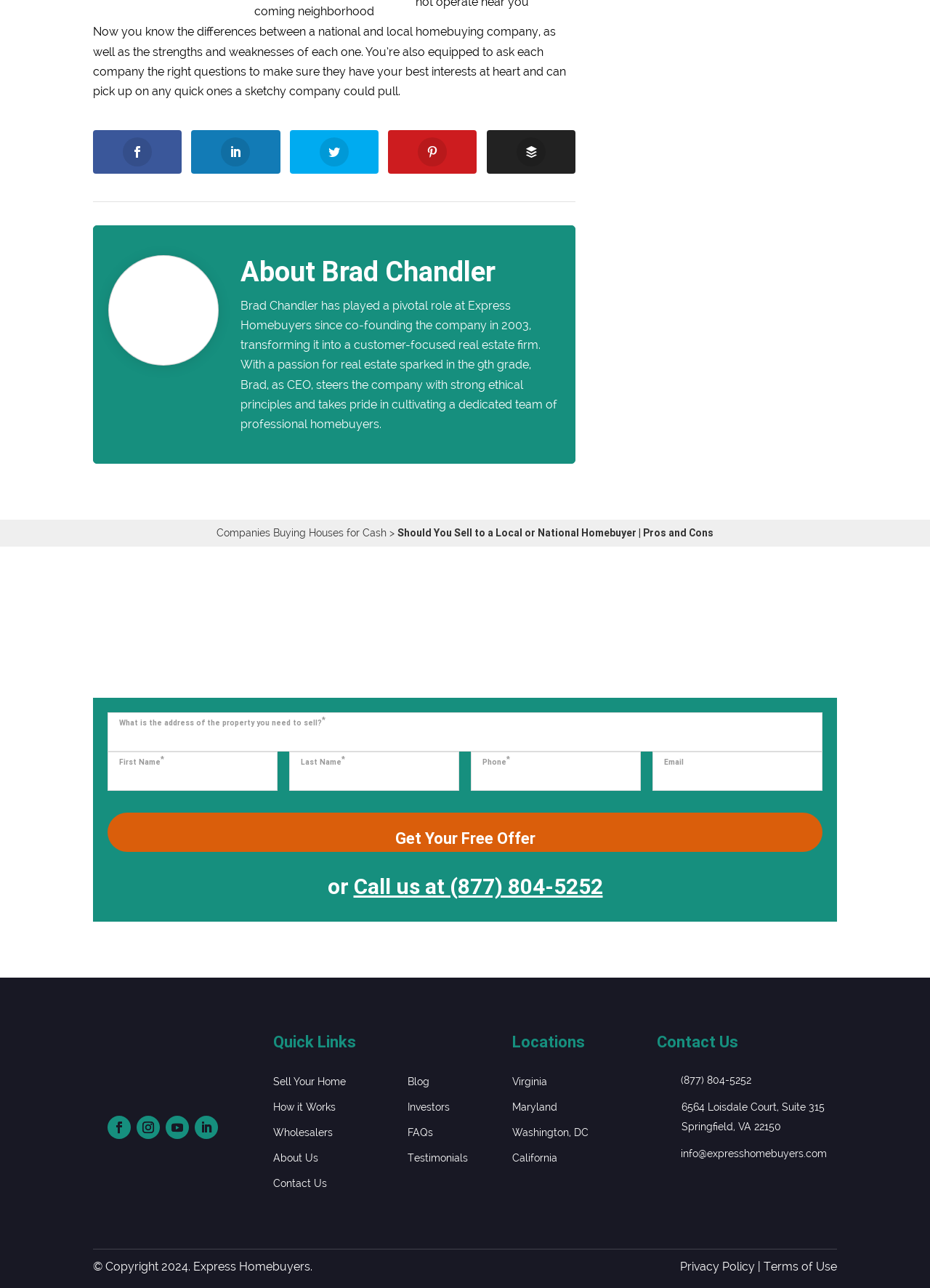Locate the UI element described by Privacy Policy in the provided webpage screenshot. Return the bounding box coordinates in the format (top-left x, top-left y, bottom-right x, bottom-right y), ensuring all values are between 0 and 1.

[0.731, 0.978, 0.812, 0.989]